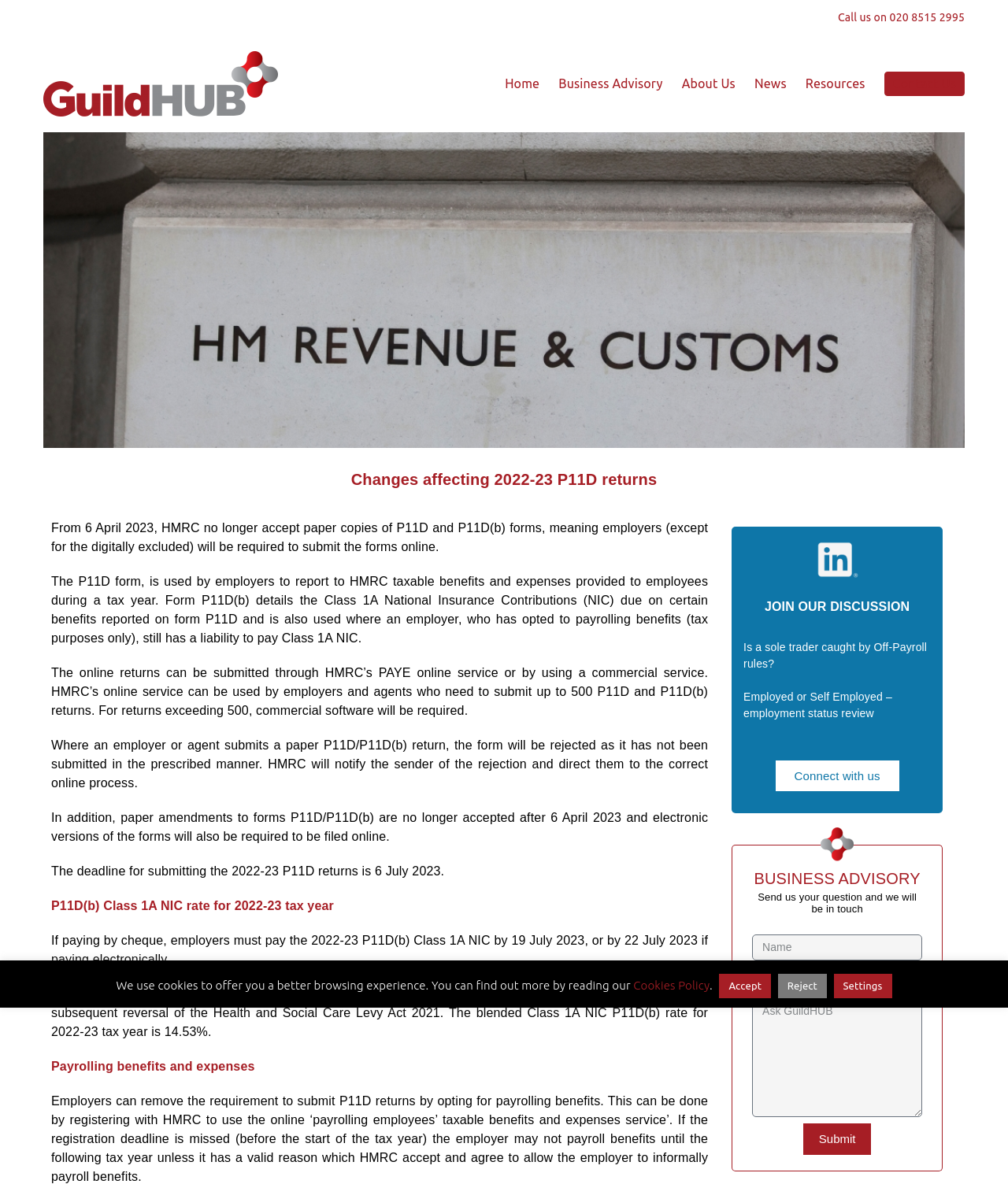From the webpage screenshot, predict the bounding box coordinates (top-left x, top-left y, bottom-right x, bottom-right y) for the UI element described here: parent_node: Email name="form_fields[ba_email]" placeholder="Email Address"

[0.746, 0.816, 0.915, 0.838]